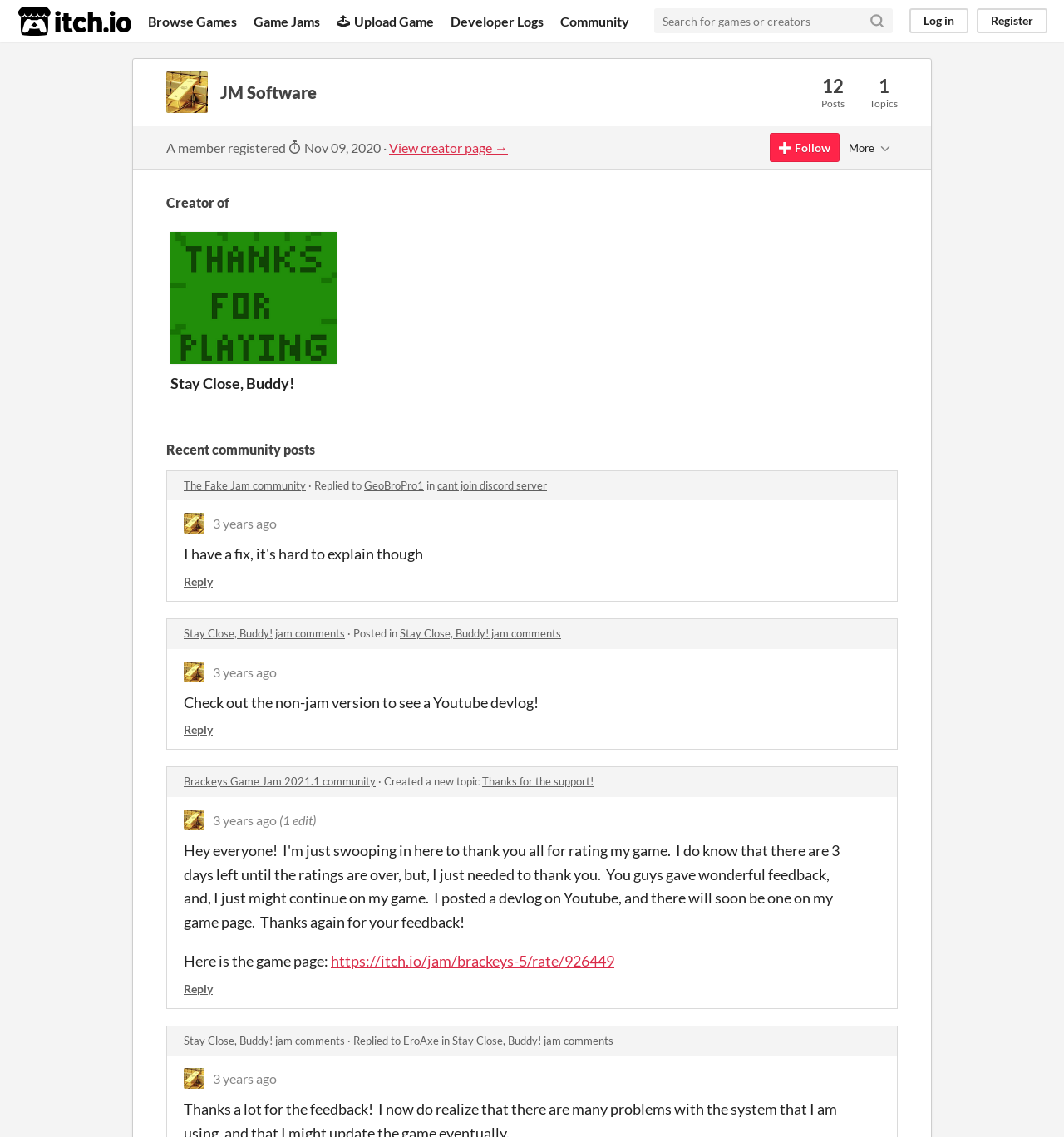Provide the bounding box coordinates for the UI element described in this sentence: "Campervan Fabric Is Back!". The coordinates should be four float values between 0 and 1, i.e., [left, top, right, bottom].

None